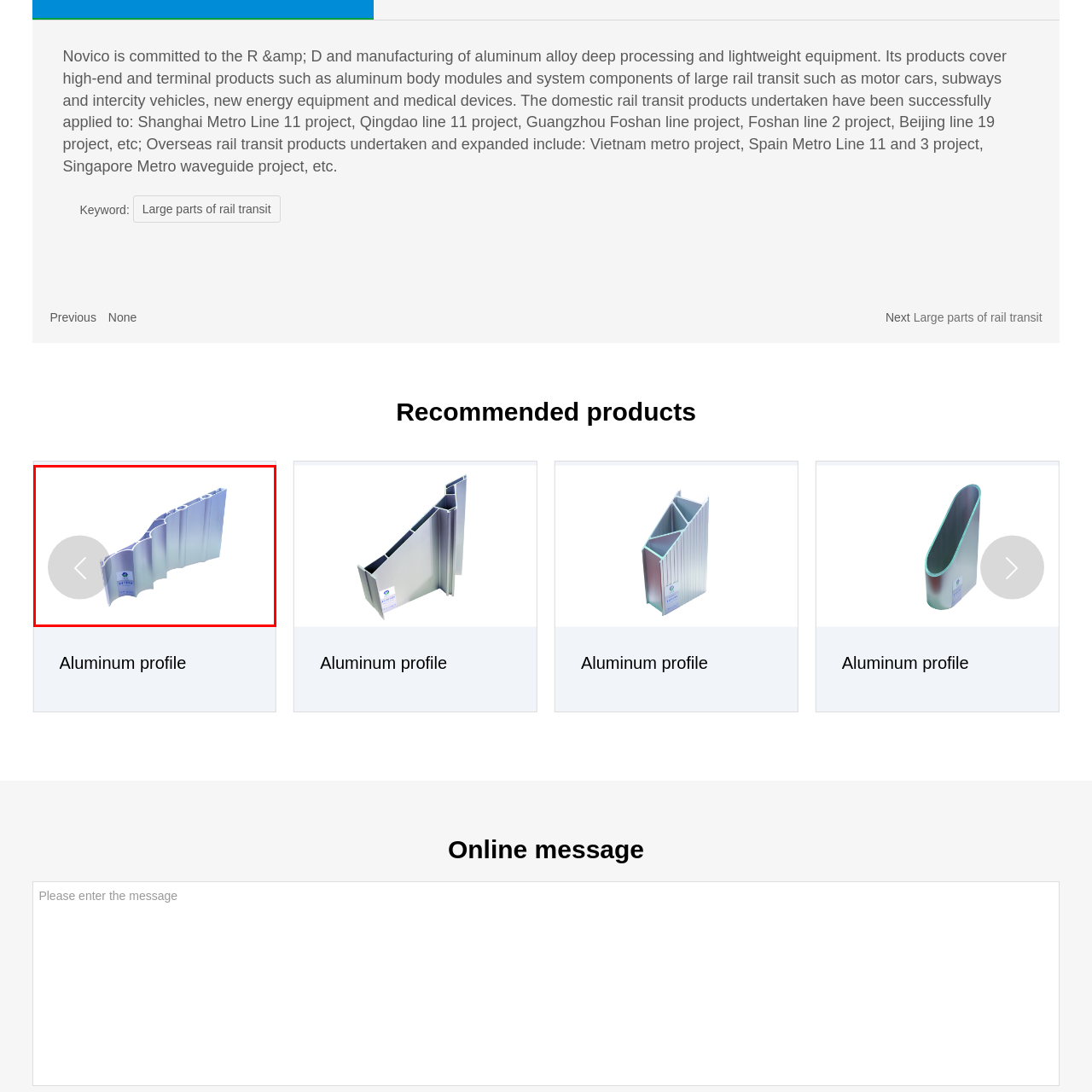Pay attention to the area highlighted by the red boundary and answer the question with a single word or short phrase: 
What can users do with the navigation button?

Browse through additional products